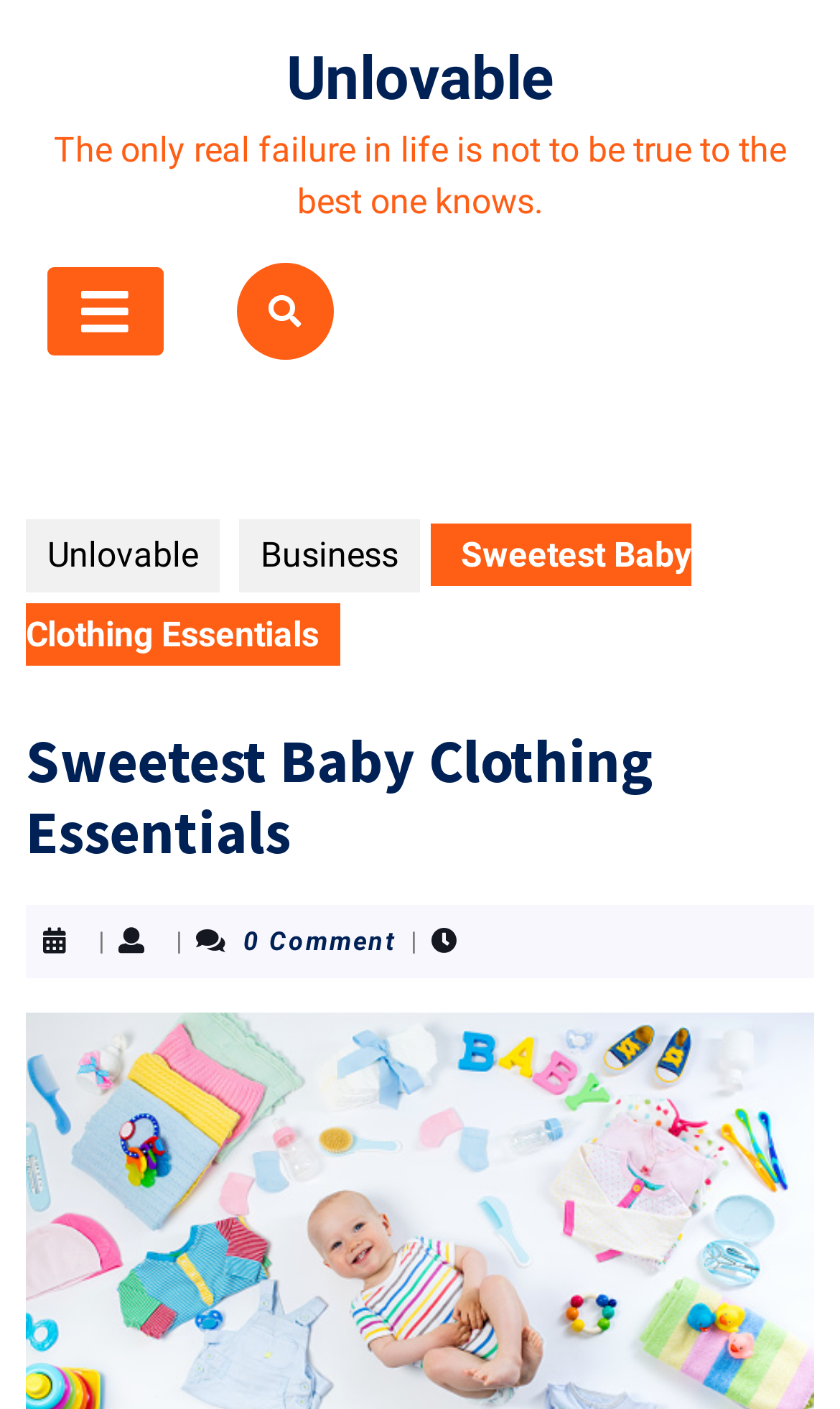Given the element description: "Unlovable", predict the bounding box coordinates of this UI element. The coordinates must be four float numbers between 0 and 1, given as [left, top, right, bottom].

[0.031, 0.369, 0.262, 0.42]